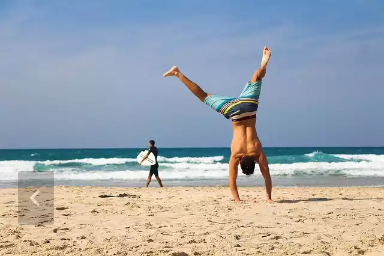Create an extensive and detailed description of the image.

The image captures a vibrant beach scene where a young man, dressed in colorful swim trunks, is performing a handstand on the sandy shoreline, showcasing his athleticism and carefree spirit. The backdrop features a stunning turquoise ocean, with gentle waves lapping against the shore, under a clear blue sky. In the distance, another person is seen carrying a surfboard, emphasizing the recreational atmosphere of the beach. This lively moment embodies a sense of fun and outdoor adventure, perfectly suited for a relaxing day at the seaside.